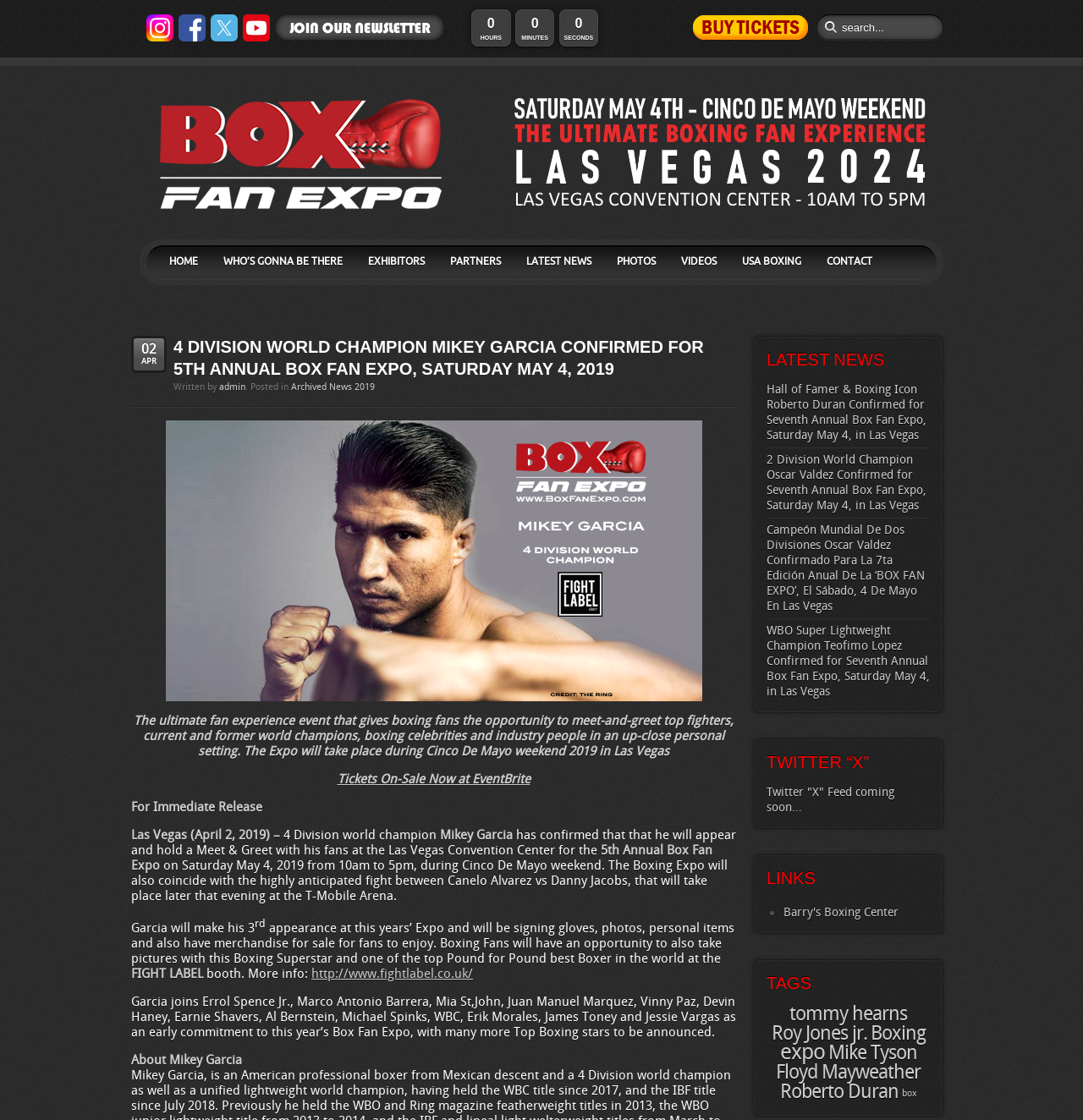What is the event where Mikey Garcia will appear?
Look at the image and respond with a one-word or short phrase answer.

Box Fan Expo